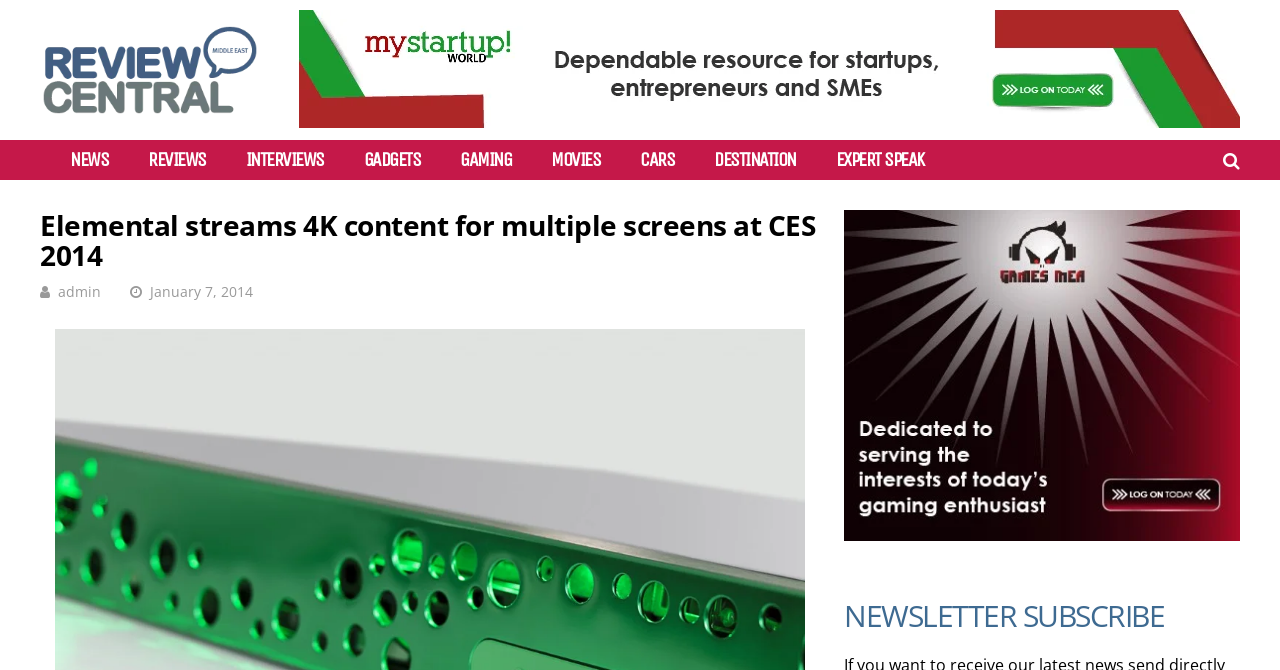Please answer the following question using a single word or phrase: 
What is the topic of the article?

Elemental streams 4K content for multiple screens at CES 2014